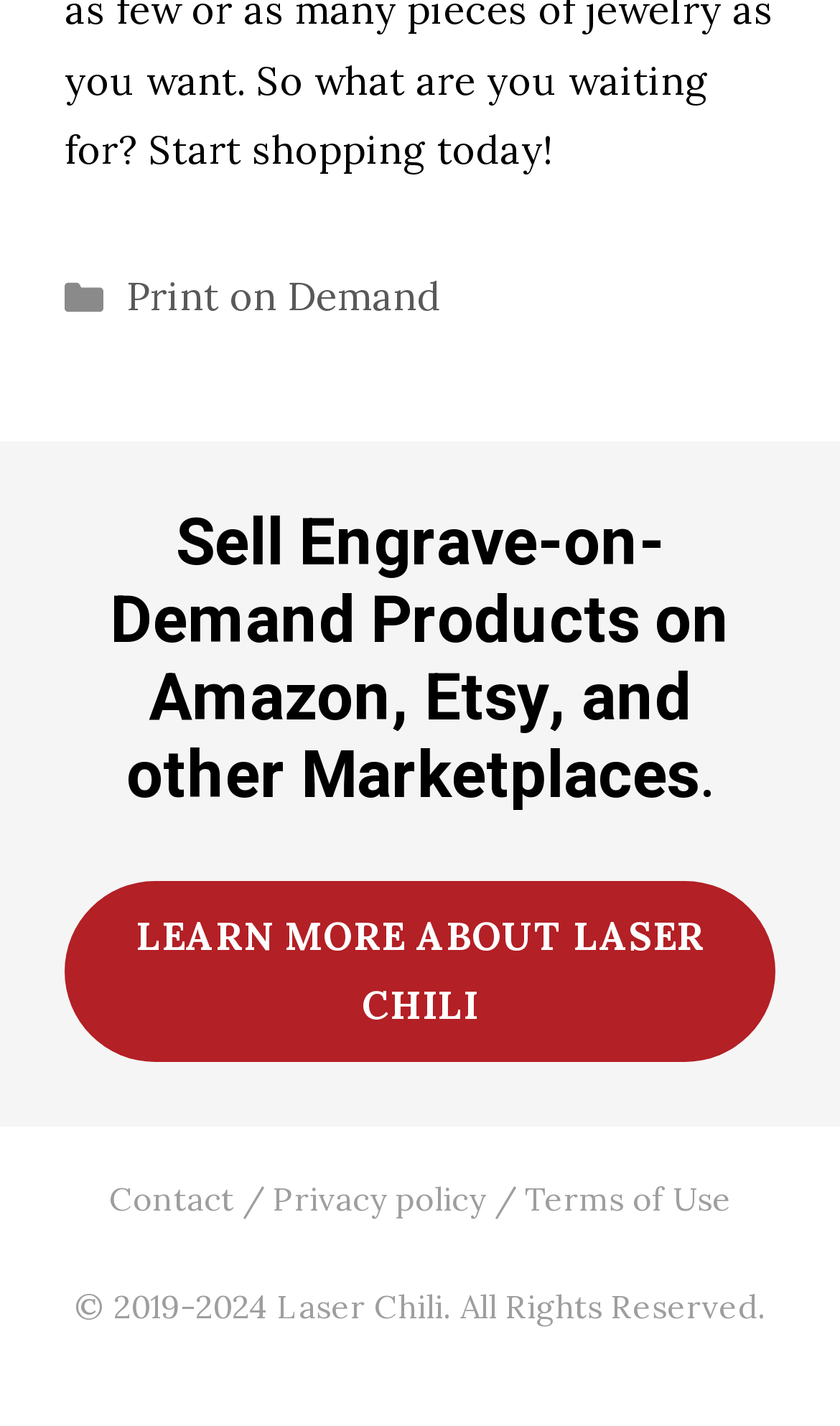What is the year range of the copyright? Based on the screenshot, please respond with a single word or phrase.

2019-2024